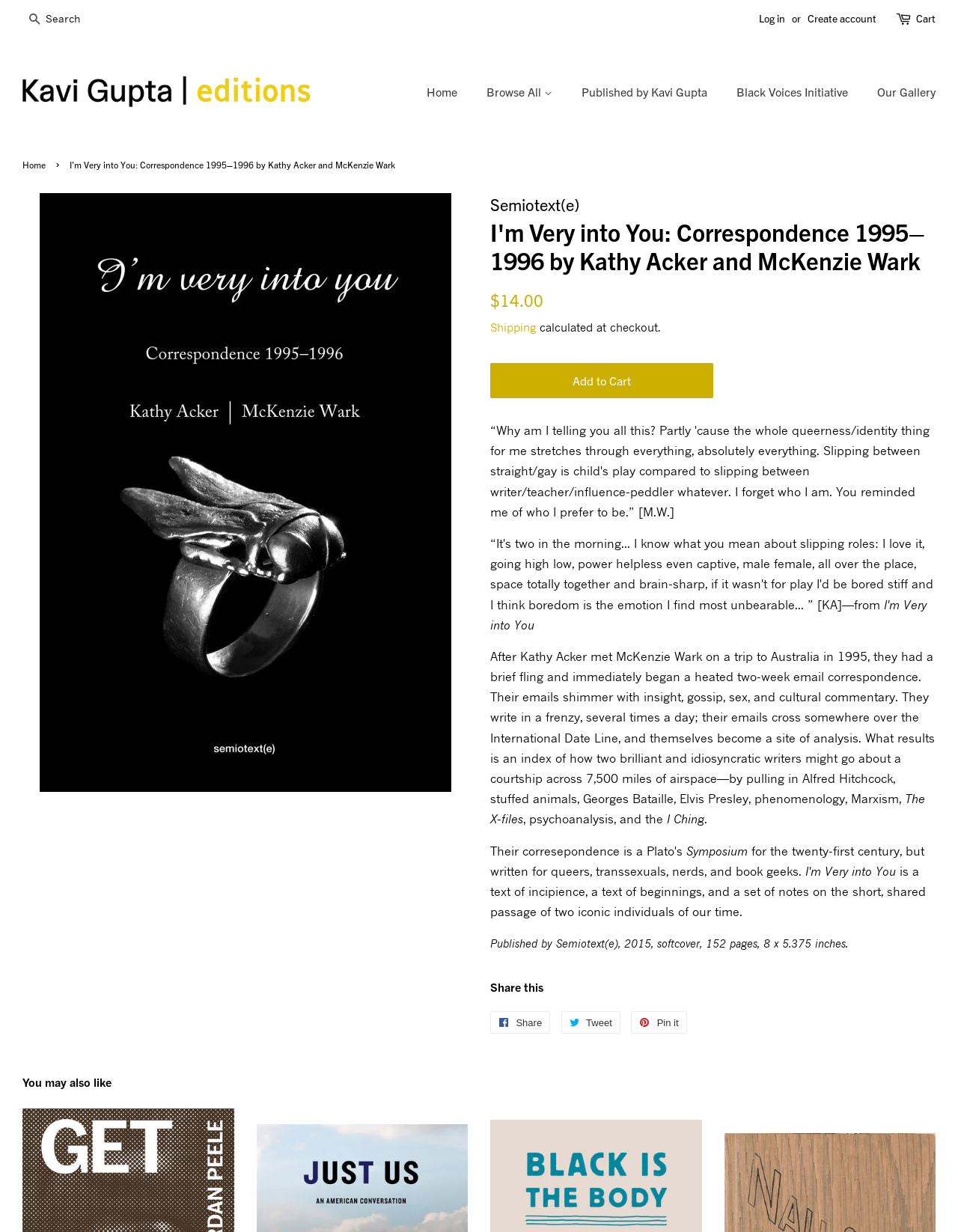Pinpoint the bounding box coordinates of the clickable element needed to complete the instruction: "Log in to your account". The coordinates should be provided as four float numbers between 0 and 1: [left, top, right, bottom].

[0.792, 0.009, 0.82, 0.02]